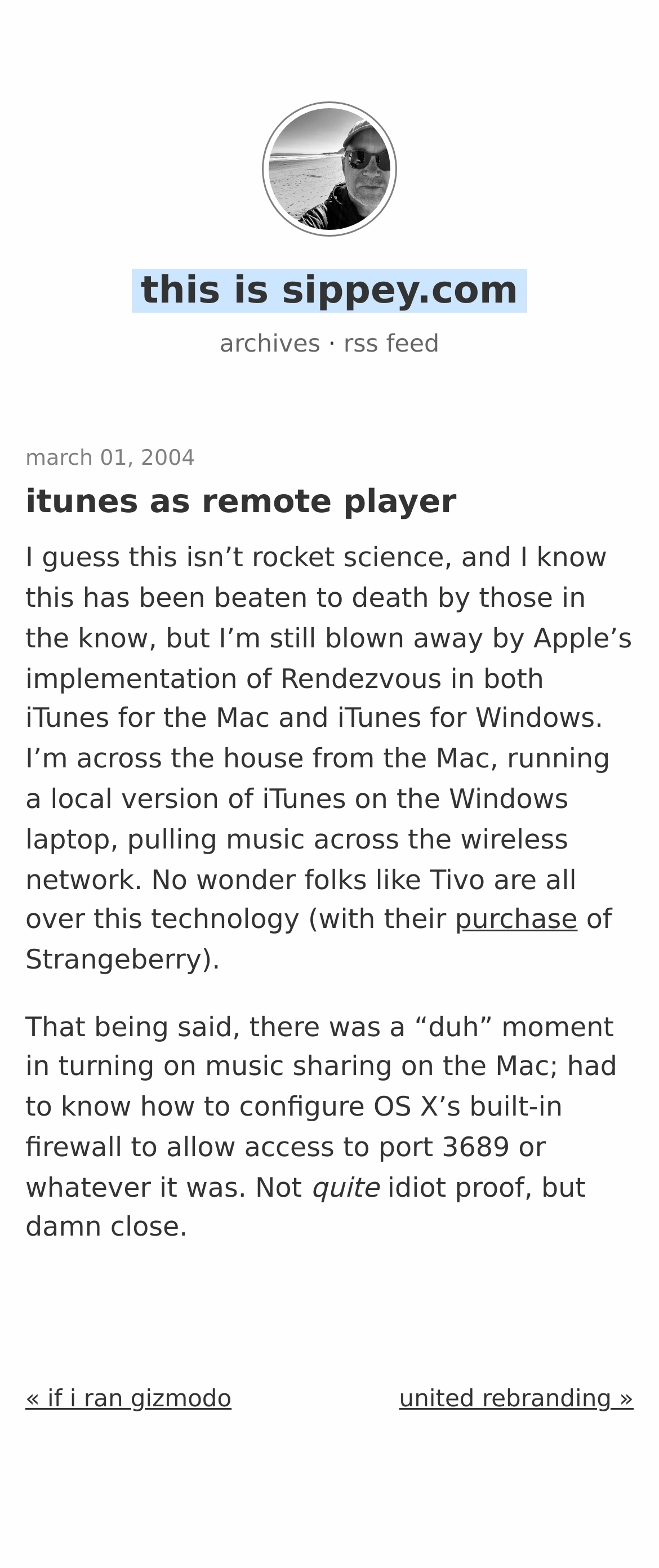Kindly provide the bounding box coordinates of the section you need to click on to fulfill the given instruction: "Click the 'Women' button".

None